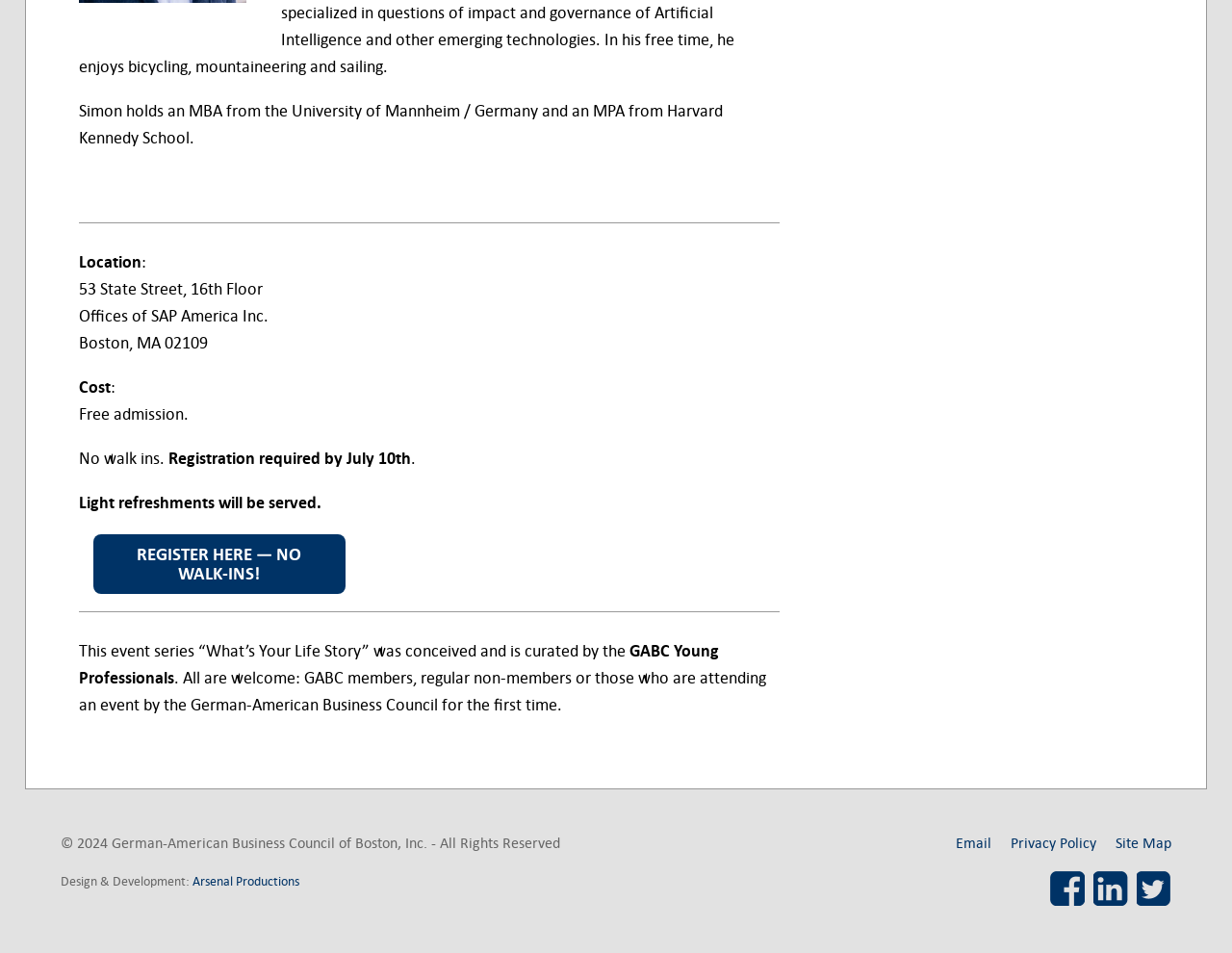Identify the bounding box coordinates of the element to click to follow this instruction: 'visit the website of Arsenal Productions'. Ensure the coordinates are four float values between 0 and 1, provided as [left, top, right, bottom].

[0.156, 0.916, 0.243, 0.933]